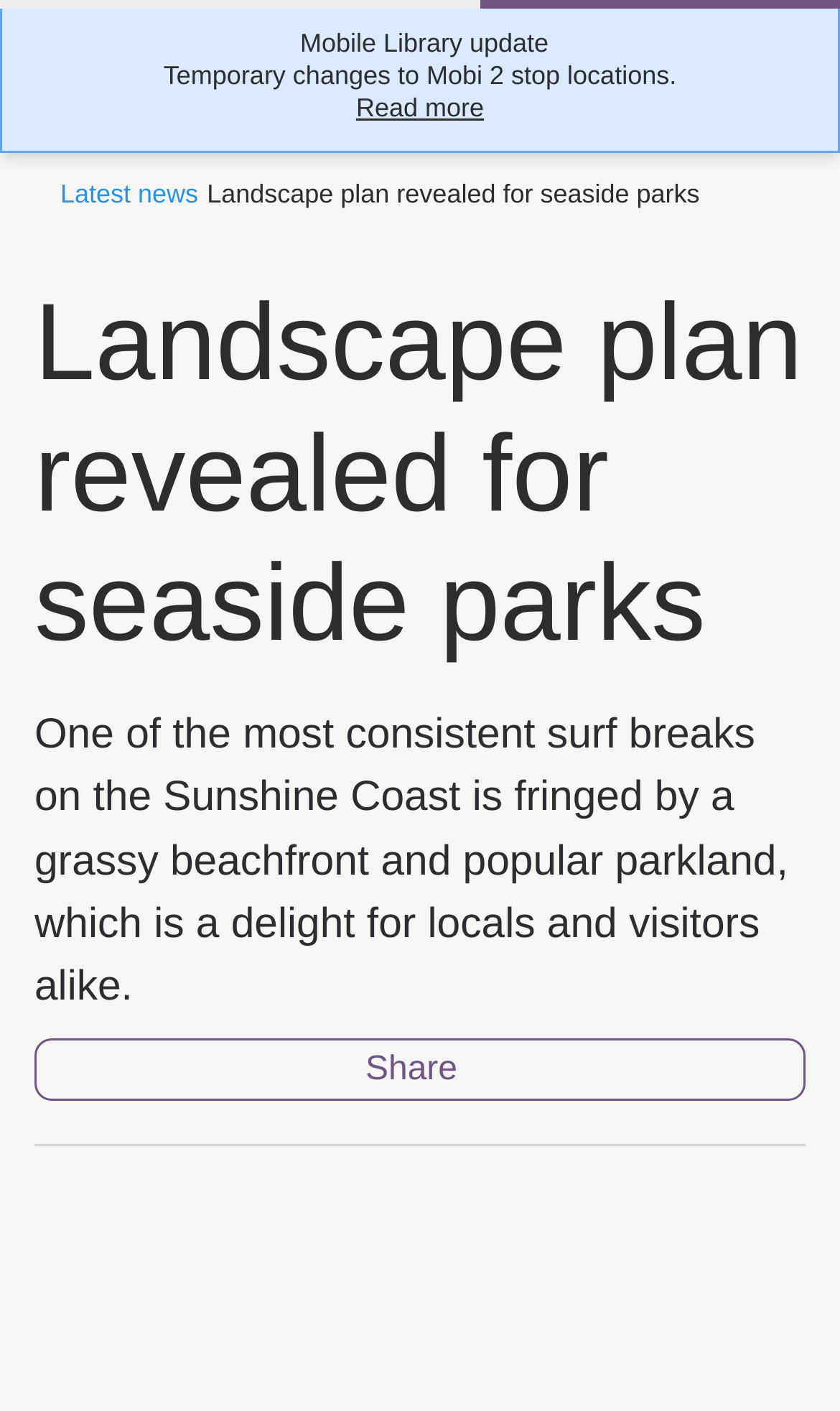Find the bounding box coordinates for the HTML element specified by: "Black Media".

None